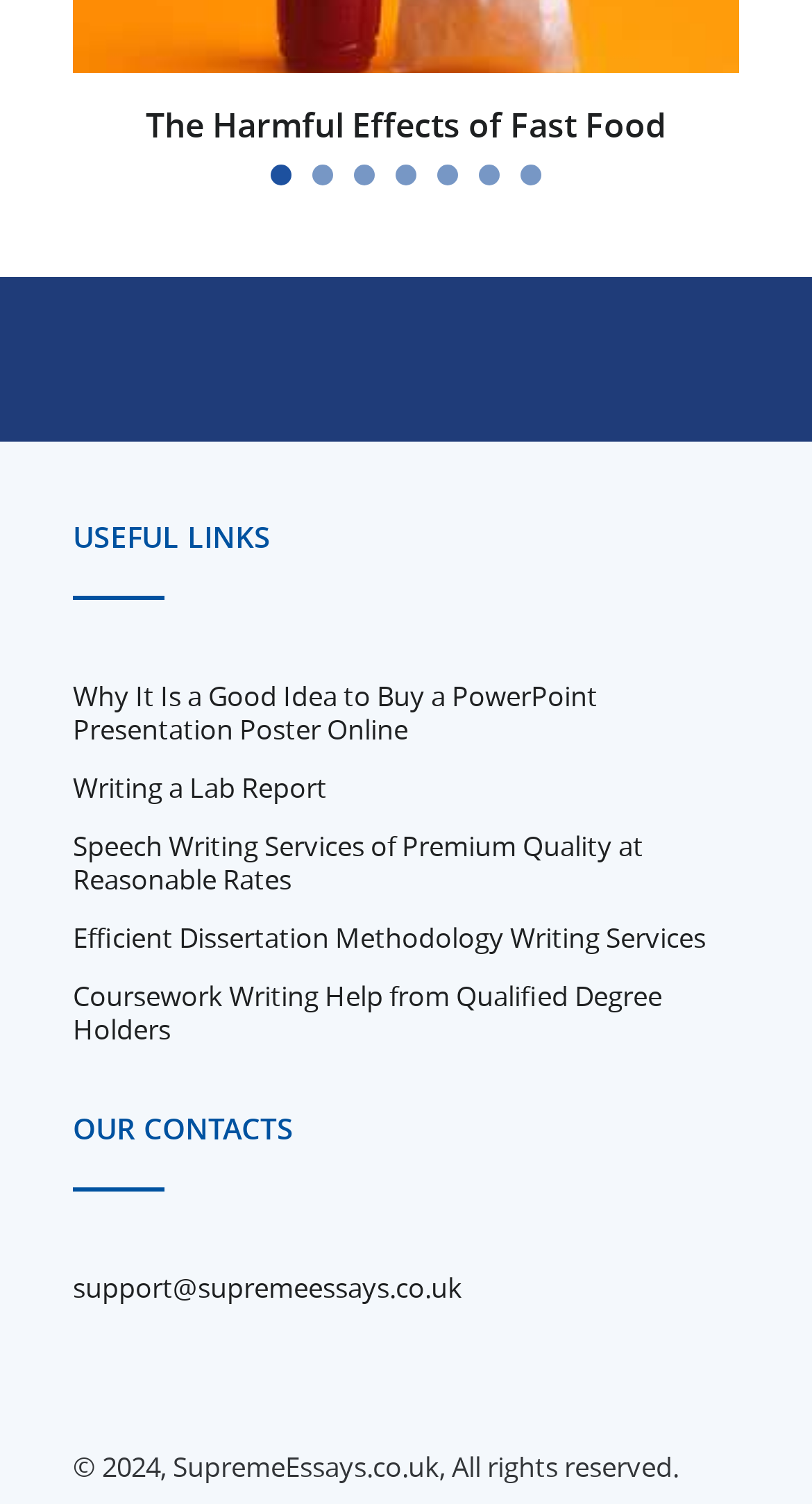What is the email address for contact?
Answer the question with as much detail as you can, using the image as a reference.

The email address for contact can be found under the 'OUR CONTACTS' section, where it is written in a link format.